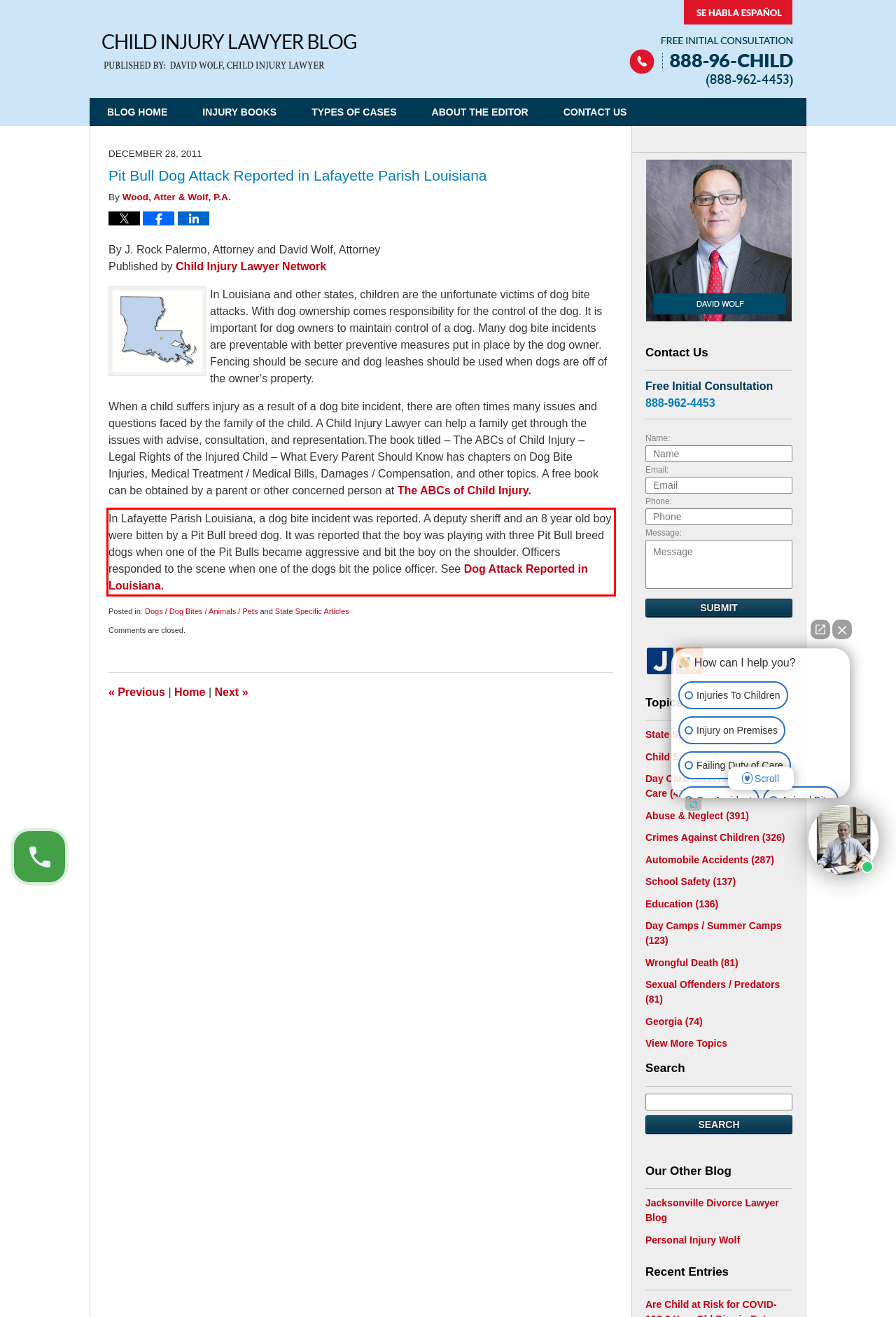Identify the text within the red bounding box on the webpage screenshot and generate the extracted text content.

In Lafayette Parish Louisiana, a dog bite incident was reported. A deputy sheriff and an 8 year old boy were bitten by a Pit Bull breed dog. It was reported that the boy was playing with three Pit Bull breed dogs when one of the Pit Bulls became aggressive and bit the boy on the shoulder. Officers responded to the scene when one of the dogs bit the police officer. See Dog Attack Reported in Louisiana.